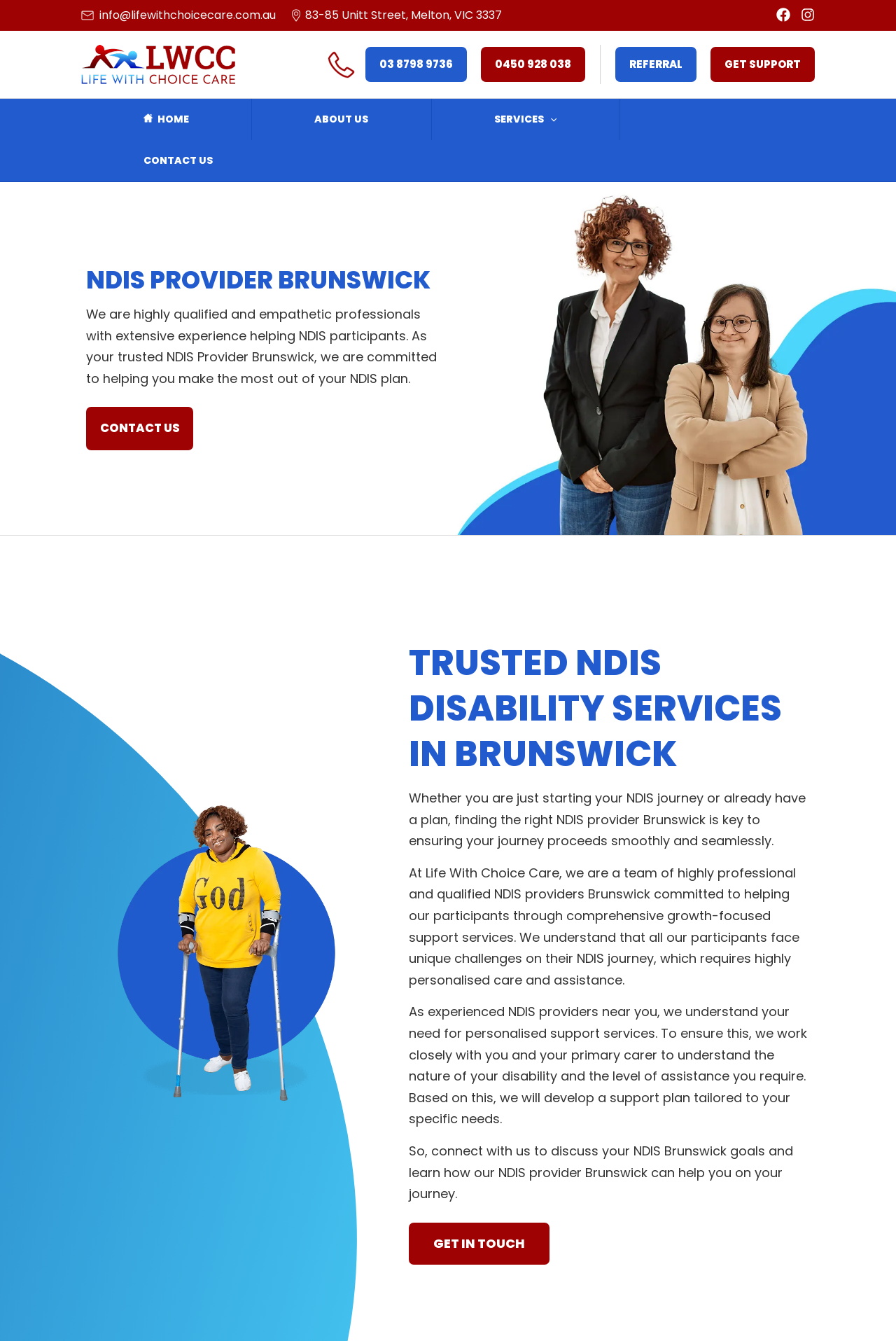Respond to the following question with a brief word or phrase:
What is the purpose of the 'GET SUPPORT' link?

To get support for NDIS services